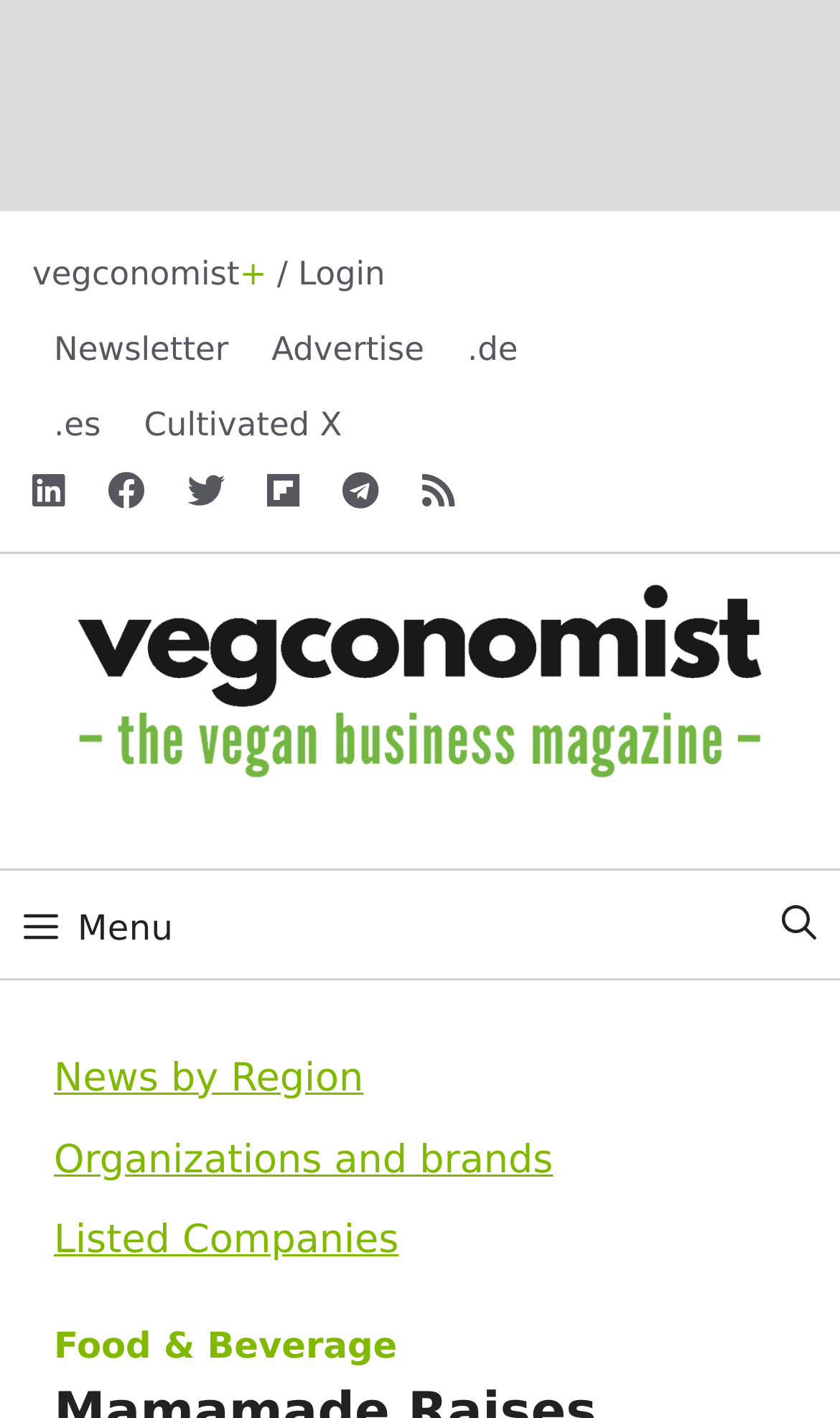Find the bounding box coordinates for the area that should be clicked to accomplish the instruction: "subscribe to the newsletter".

[0.064, 0.233, 0.272, 0.26]